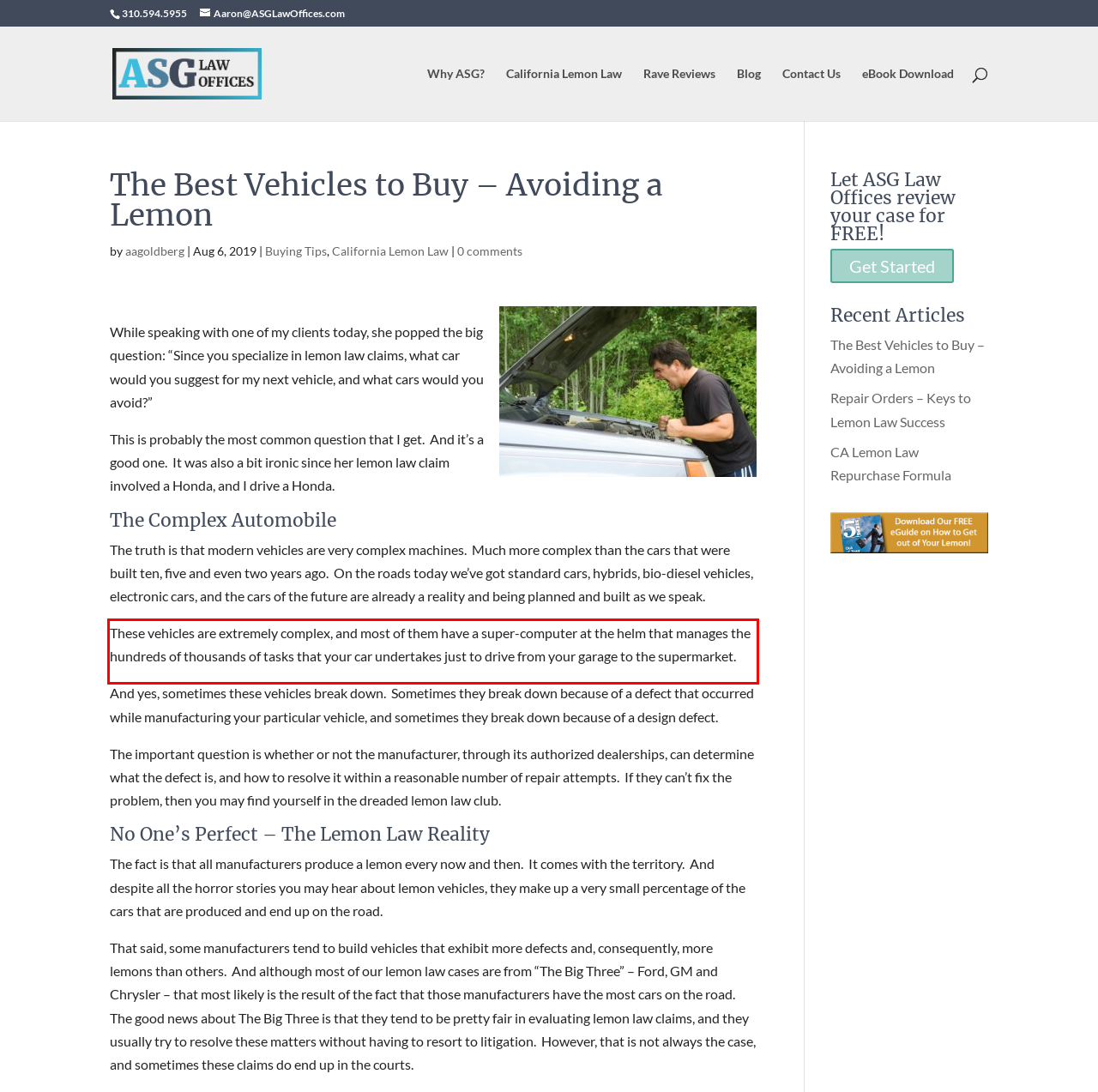You have a screenshot with a red rectangle around a UI element. Recognize and extract the text within this red bounding box using OCR.

These vehicles are extremely complex, and most of them have a super-computer at the helm that manages the hundreds of thousands of tasks that your car undertakes just to drive from your garage to the supermarket.